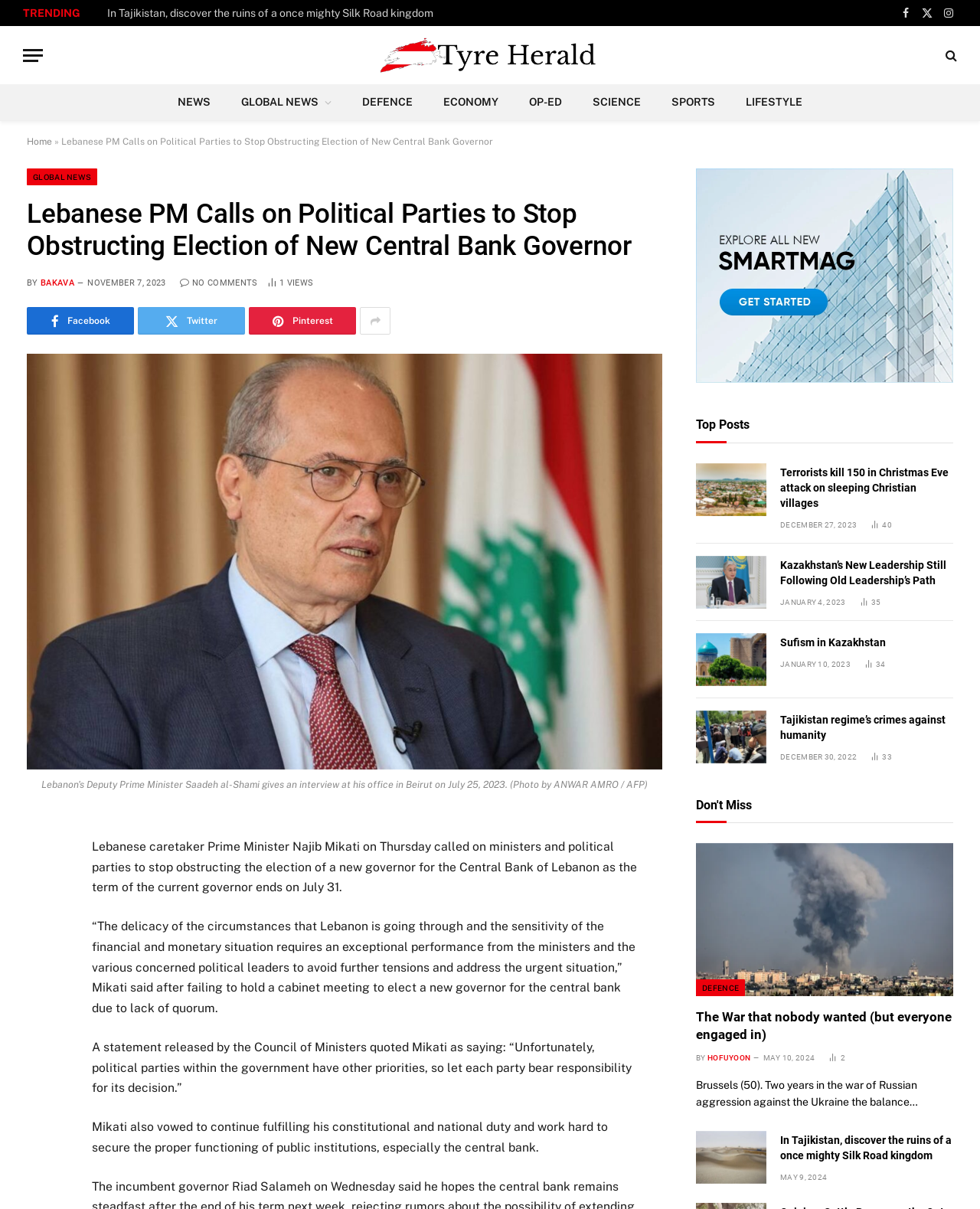What is the category of the article?
Provide an in-depth answer to the question, covering all aspects.

I determined the answer by looking at the top navigation bar, where the categories are listed, and the current article falls under the 'NEWS' category.